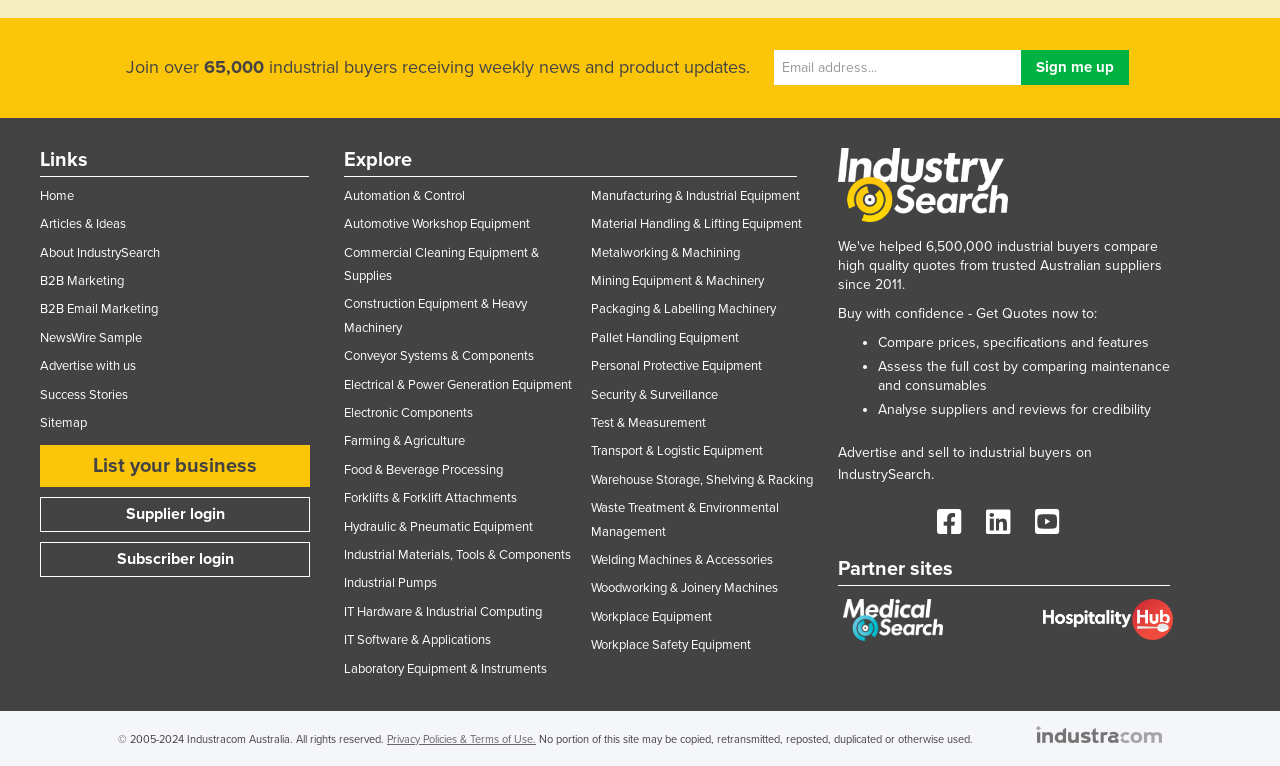Based on the element description Transport & Logistic Equipment, identify the bounding box of the UI element in the given webpage screenshot. The coordinates should be in the format (top-left x, top-left y, bottom-right x, bottom-right y) and must be between 0 and 1.

[0.462, 0.579, 0.596, 0.6]